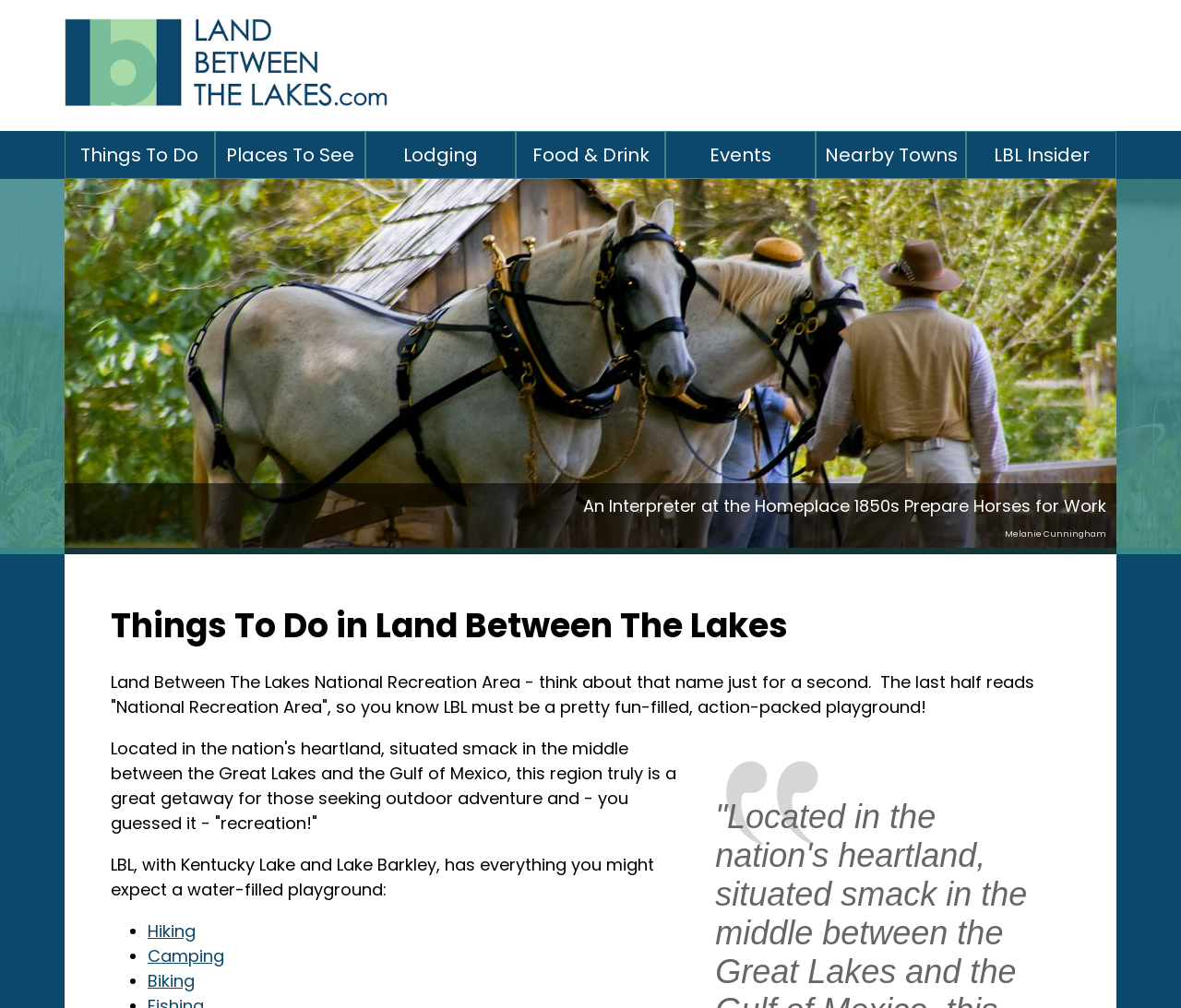Locate the bounding box coordinates of the UI element described by: "Nearby Towns". Provide the coordinates as four float numbers between 0 and 1, formatted as [left, top, right, bottom].

[0.692, 0.13, 0.817, 0.176]